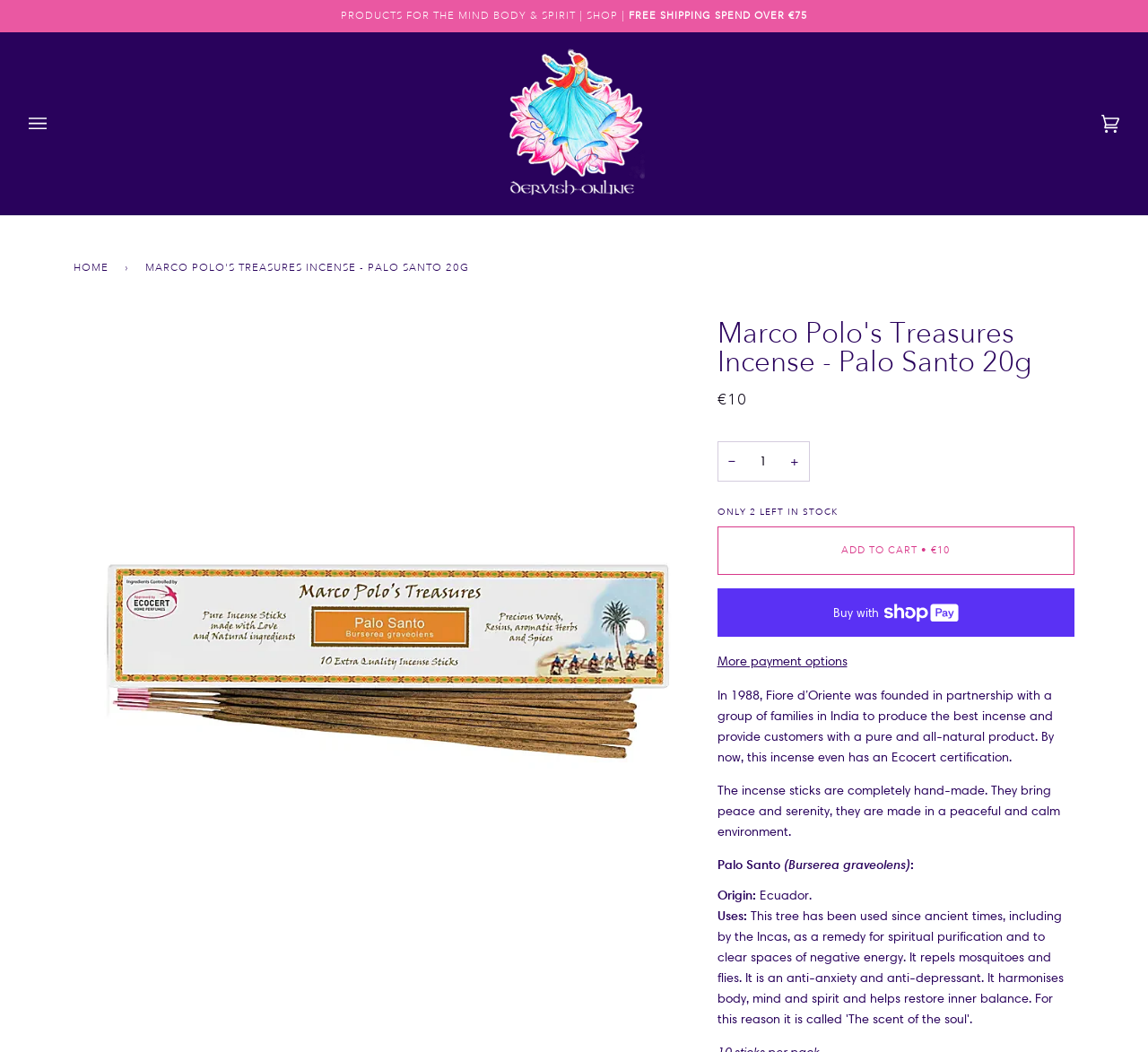Pinpoint the bounding box coordinates of the clickable area needed to execute the instruction: "Add to cart". The coordinates should be specified as four float numbers between 0 and 1, i.e., [left, top, right, bottom].

[0.625, 0.501, 0.936, 0.547]